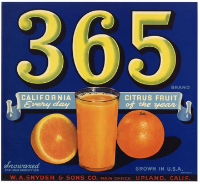What is the number prominently featured on the label?
Answer the question with as much detail as possible.

The caption states that the number '365' is prominently featured on the label in bold yellow typography, making it a distinctive element of the design.